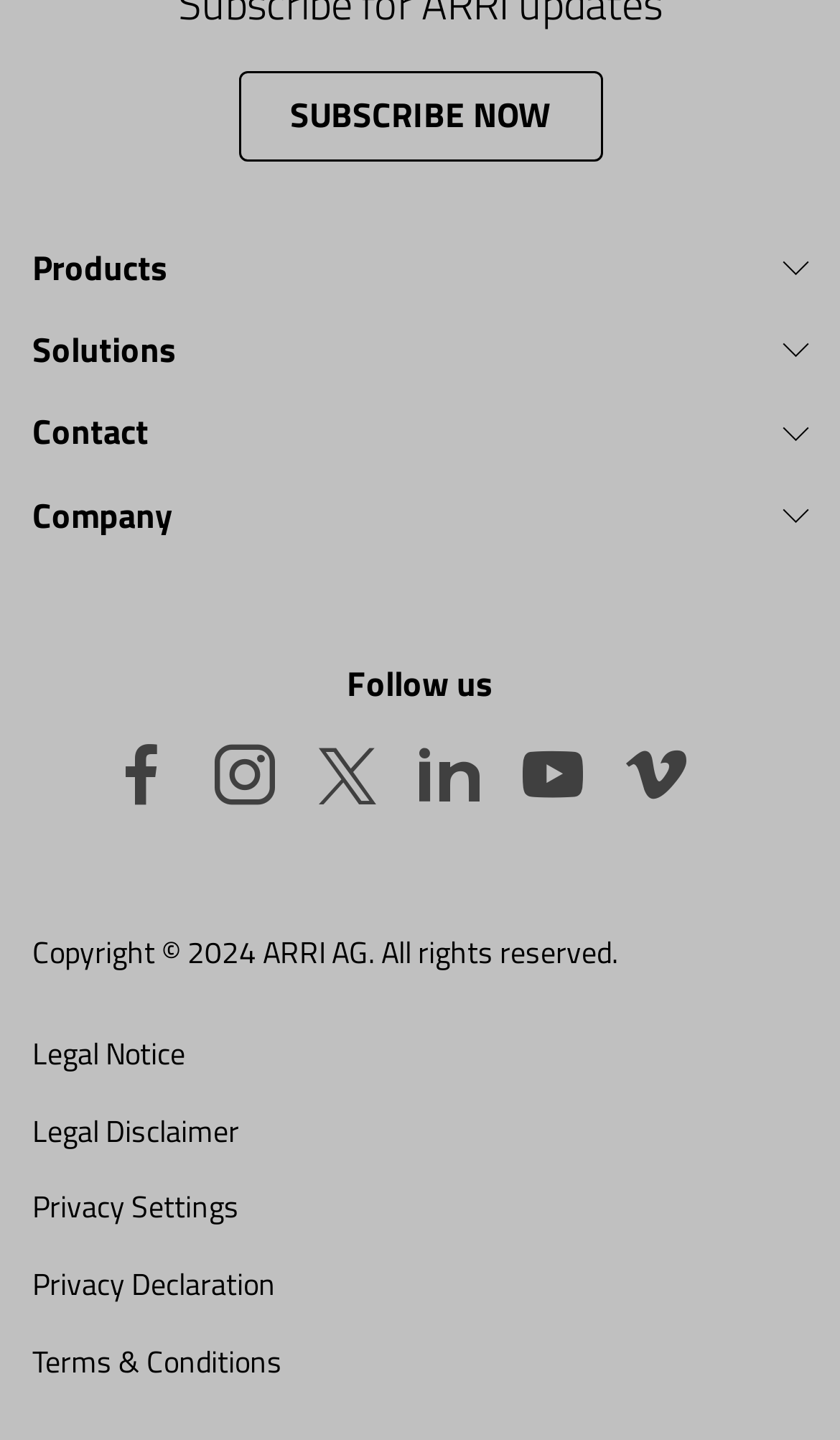From the webpage screenshot, predict the bounding box of the UI element that matches this description: "Overview".

[0.154, 0.908, 0.846, 0.987]